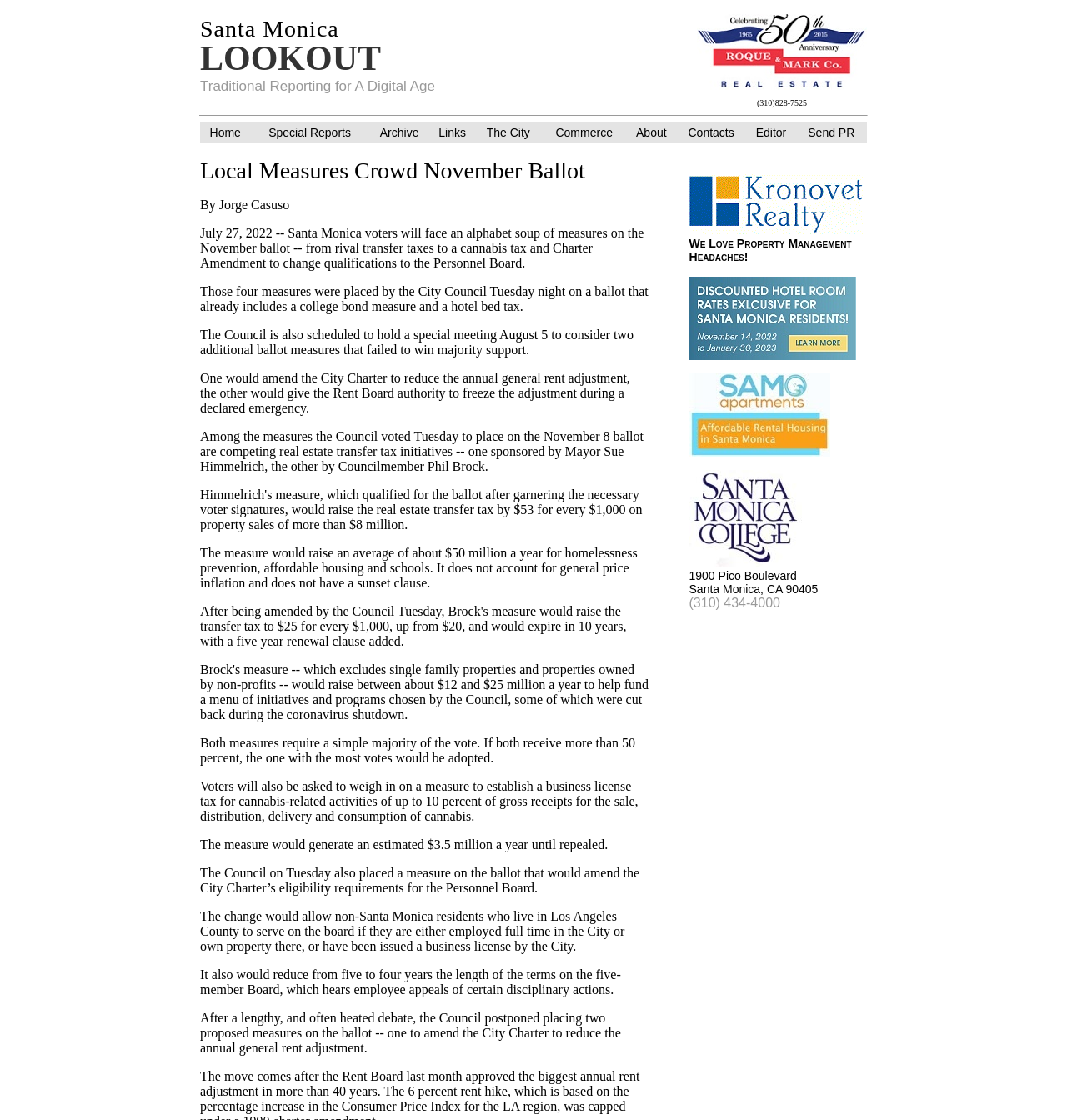Please respond to the question with a concise word or phrase:
What type of website is this?

News website